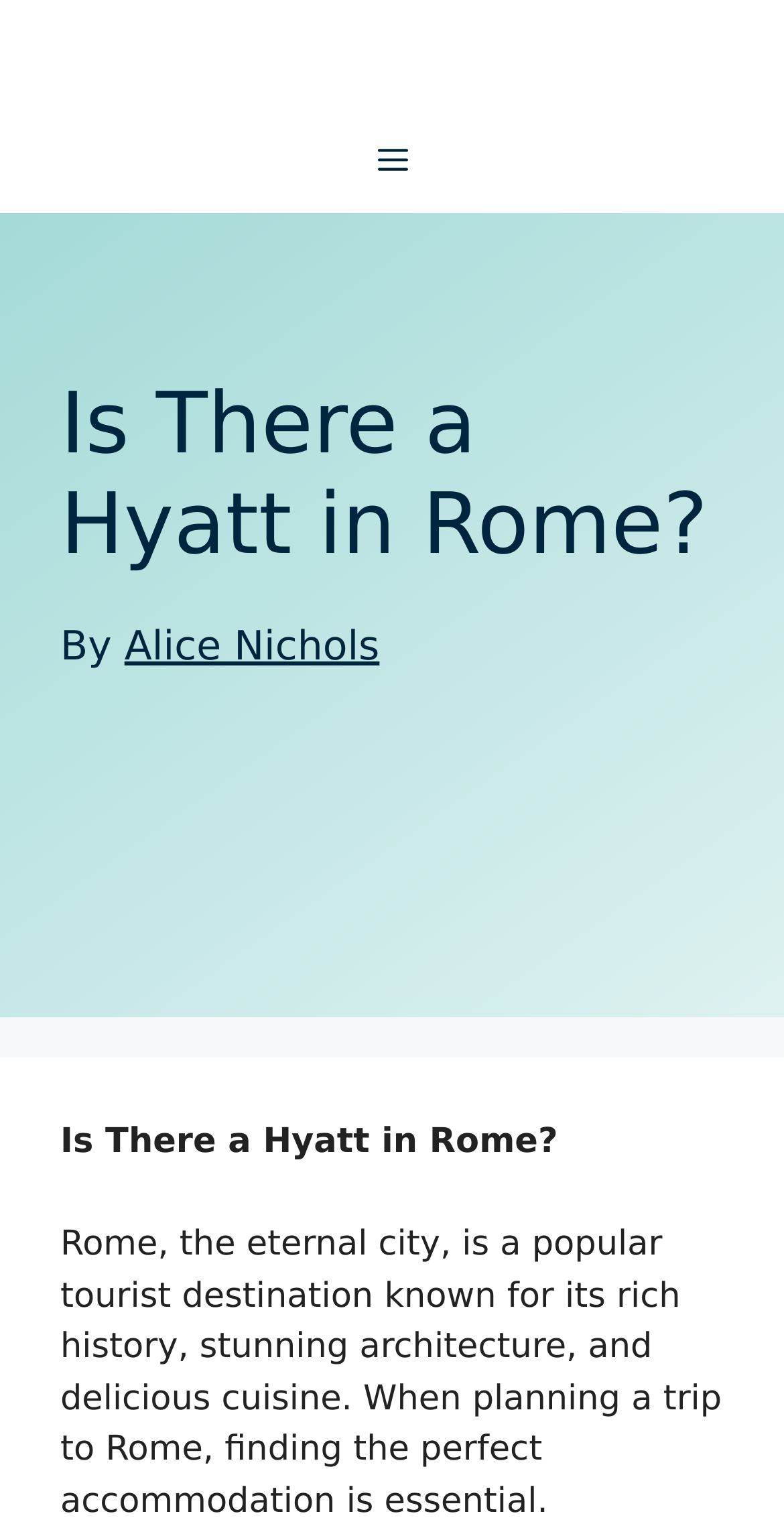Provide a thorough description of the webpage's content and layout.

The webpage is about planning a trip to Rome, focusing on finding accommodations, specifically whether there is a Hyatt hotel in Rome. At the top of the page, there is a banner with the site's name, followed by a primary navigation menu with a "Menu" button. 

Below the navigation menu, there is a large heading that reads "Is There a Hyatt in Rome?" with the author's name, "Alice Nichols", written in smaller text next to it. 

Further down, there is a section with two paragraphs of text. The first paragraph is a repetition of the heading, while the second paragraph provides more information about Rome, describing it as a popular tourist destination known for its rich history, stunning architecture, and delicious cuisine, and emphasizing the importance of finding the perfect accommodation when planning a trip to Rome.